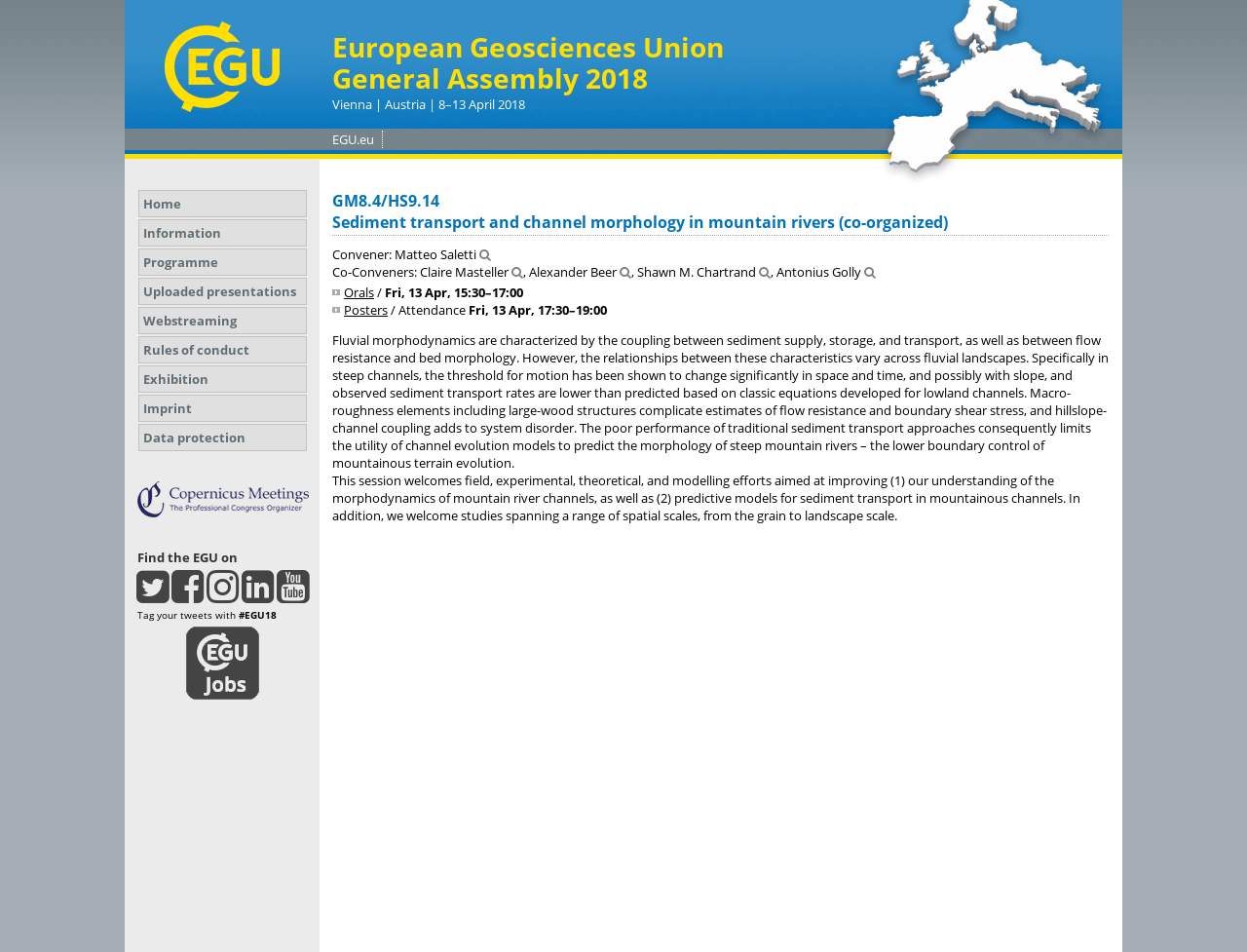Identify the bounding box for the given UI element using the description provided. Coordinates should be in the format (top-left x, top-left y, bottom-right x, bottom-right y) and must be between 0 and 1. Here is the description: Webstreaming

[0.111, 0.322, 0.246, 0.351]